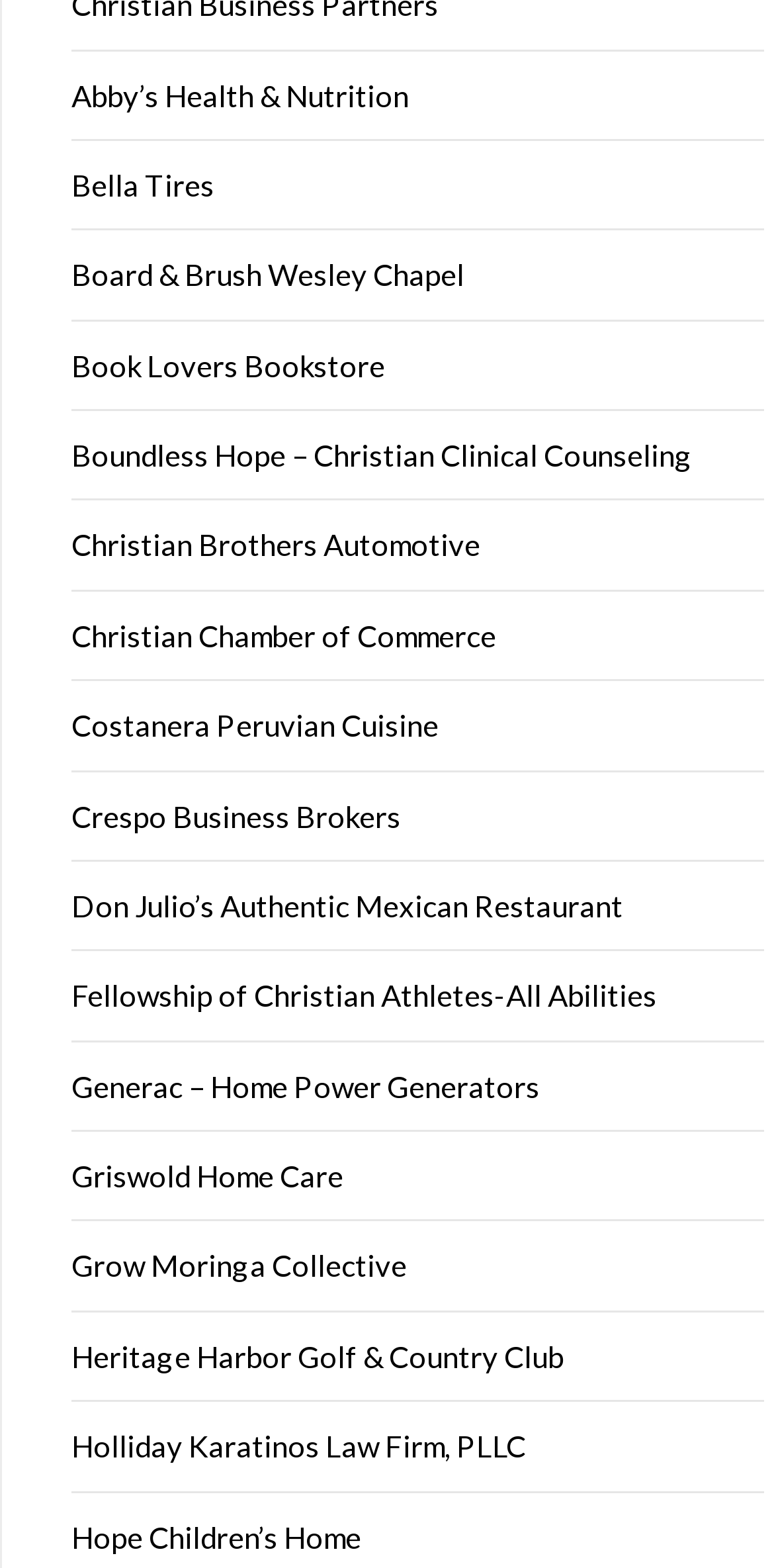Please specify the coordinates of the bounding box for the element that should be clicked to carry out this instruction: "Go to Espruino homepage". The coordinates must be four float numbers between 0 and 1, formatted as [left, top, right, bottom].

None